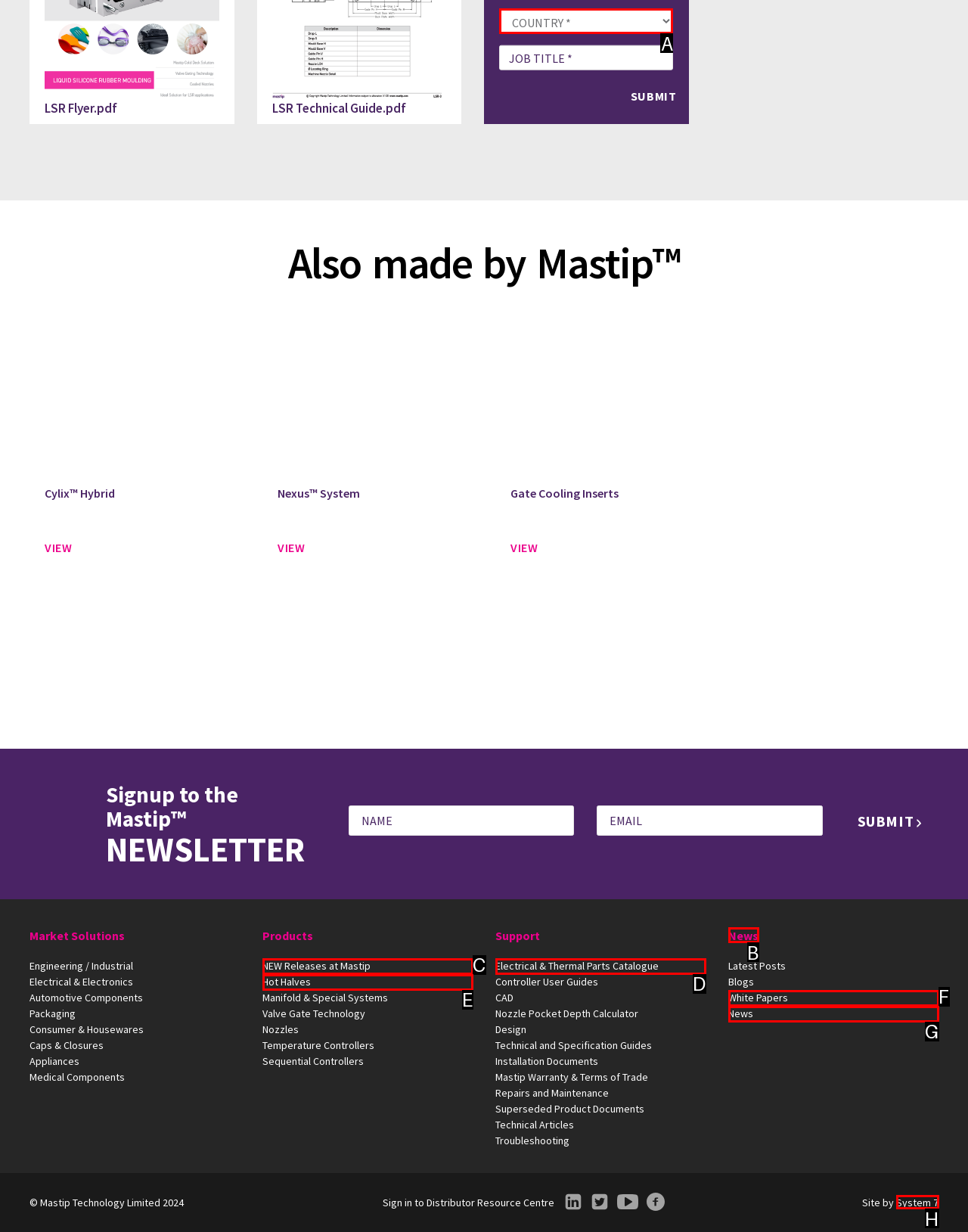Match the element description: Electrical & Thermal Parts Catalogue to the correct HTML element. Answer with the letter of the selected option.

D